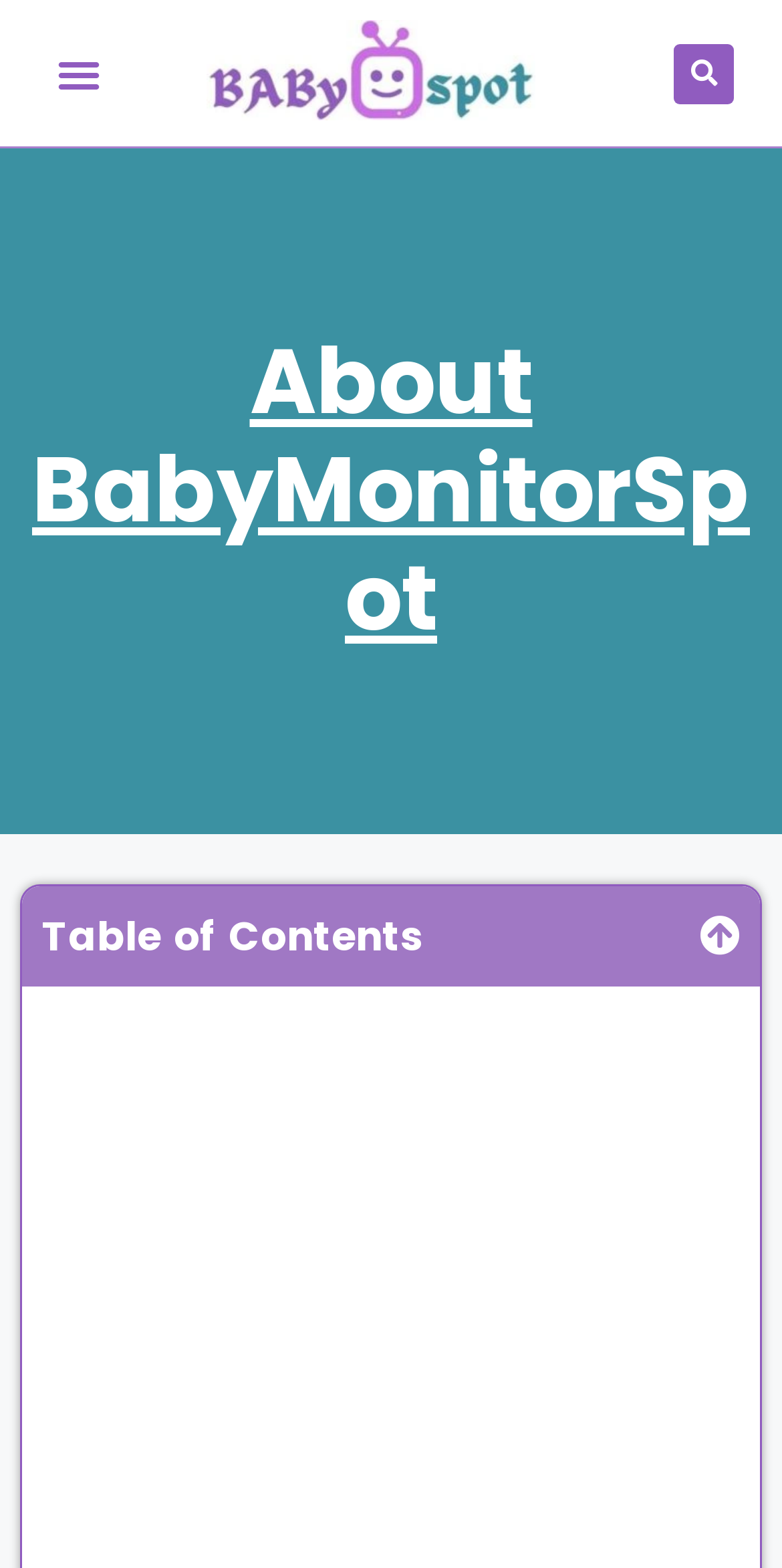Extract the bounding box coordinates for the HTML element that matches this description: "Search". The coordinates should be four float numbers between 0 and 1, i.e., [left, top, right, bottom].

[0.862, 0.027, 0.938, 0.066]